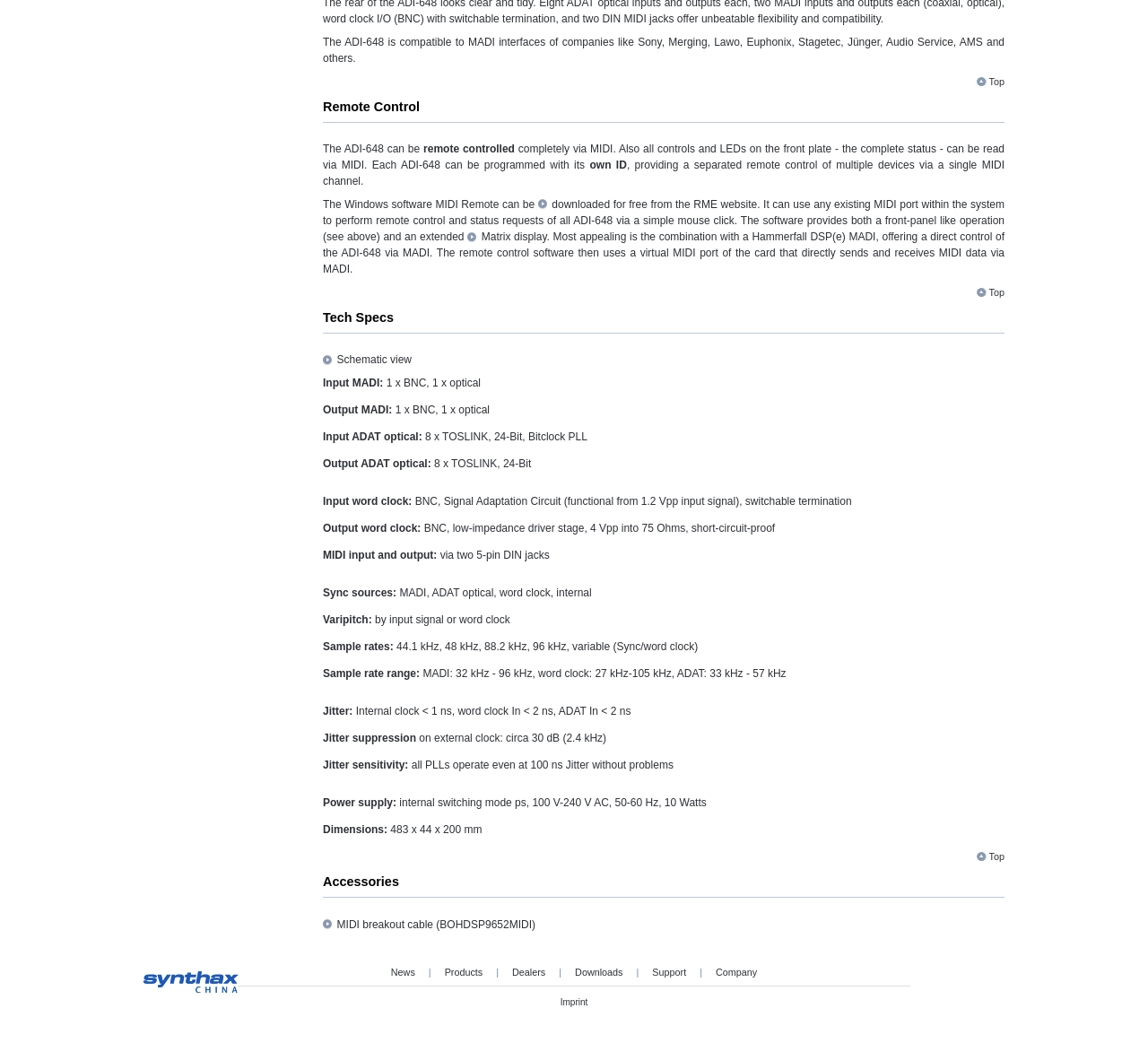Answer the question briefly using a single word or phrase: 
How can the ADI-648 be controlled?

via MIDI